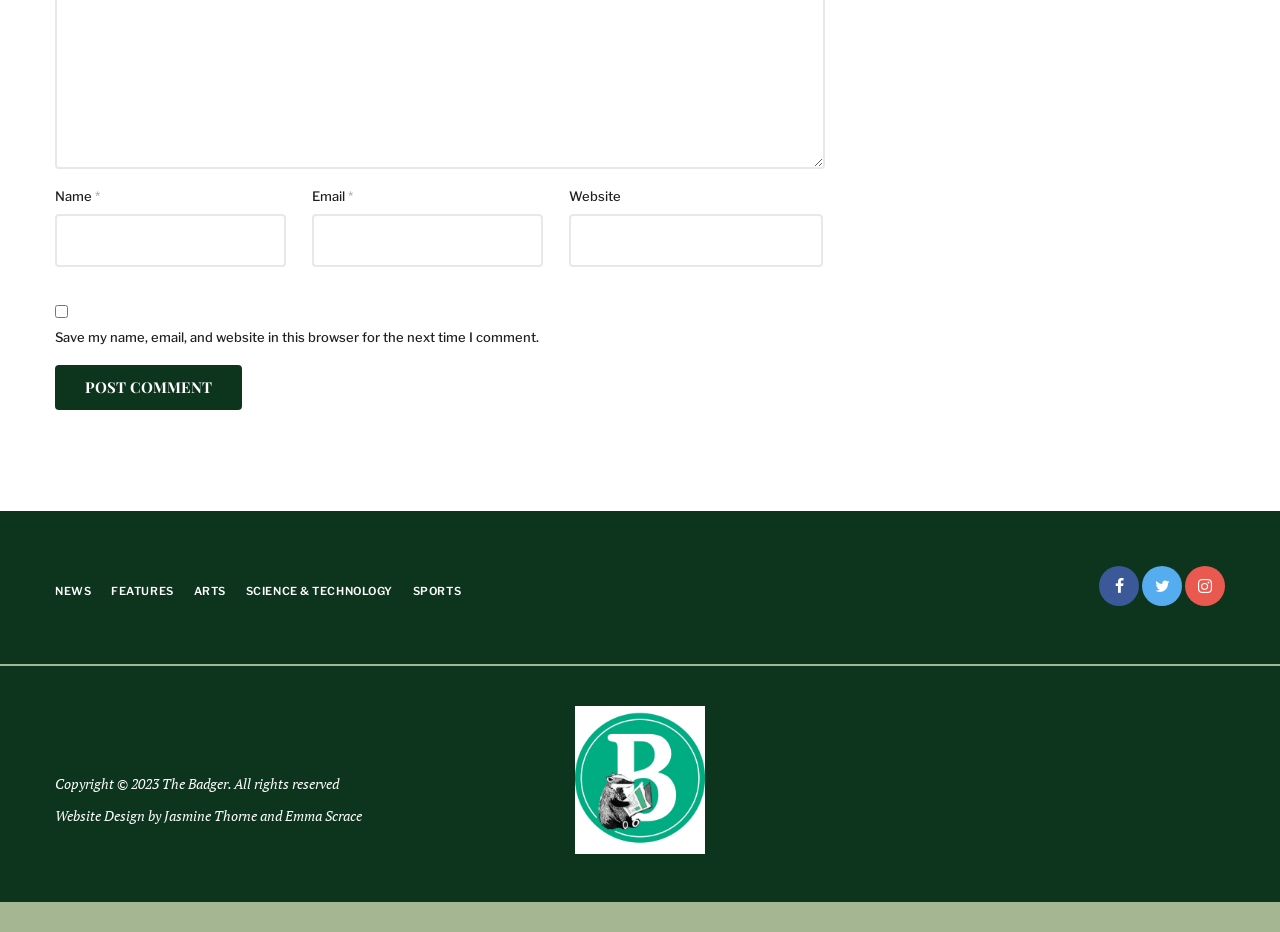Please find the bounding box coordinates of the section that needs to be clicked to achieve this instruction: "Follow on Facebook".

[0.859, 0.607, 0.89, 0.65]